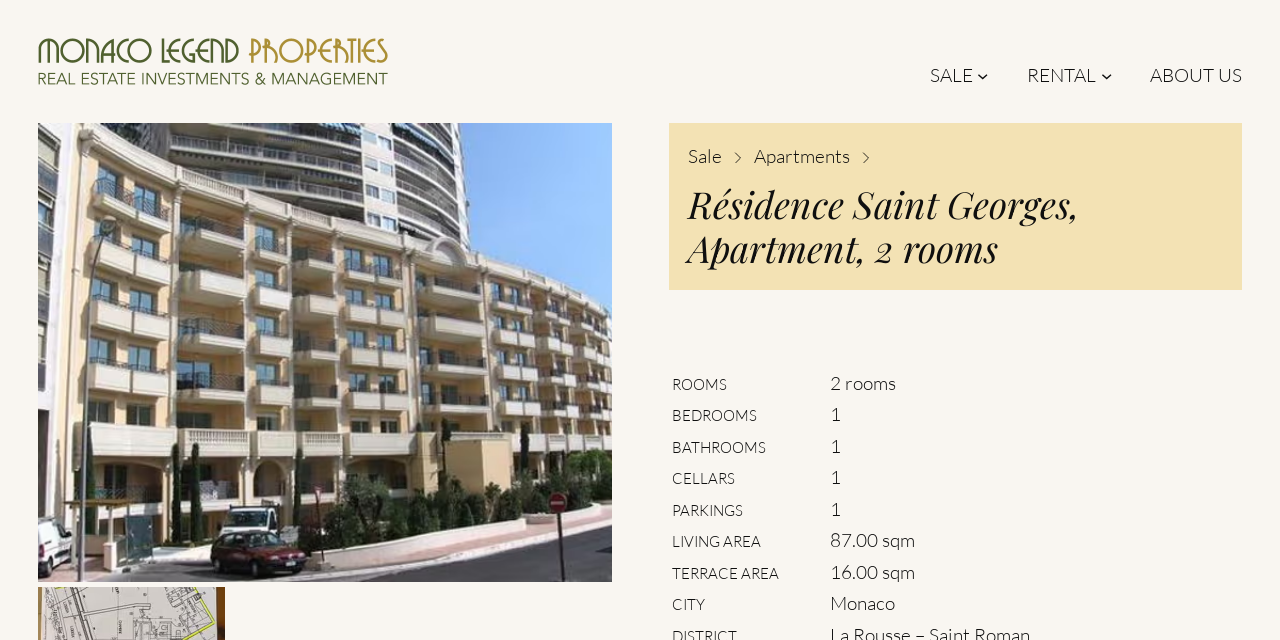What is the living area of the property?
Give a single word or phrase answer based on the content of the image.

87.00 sqm